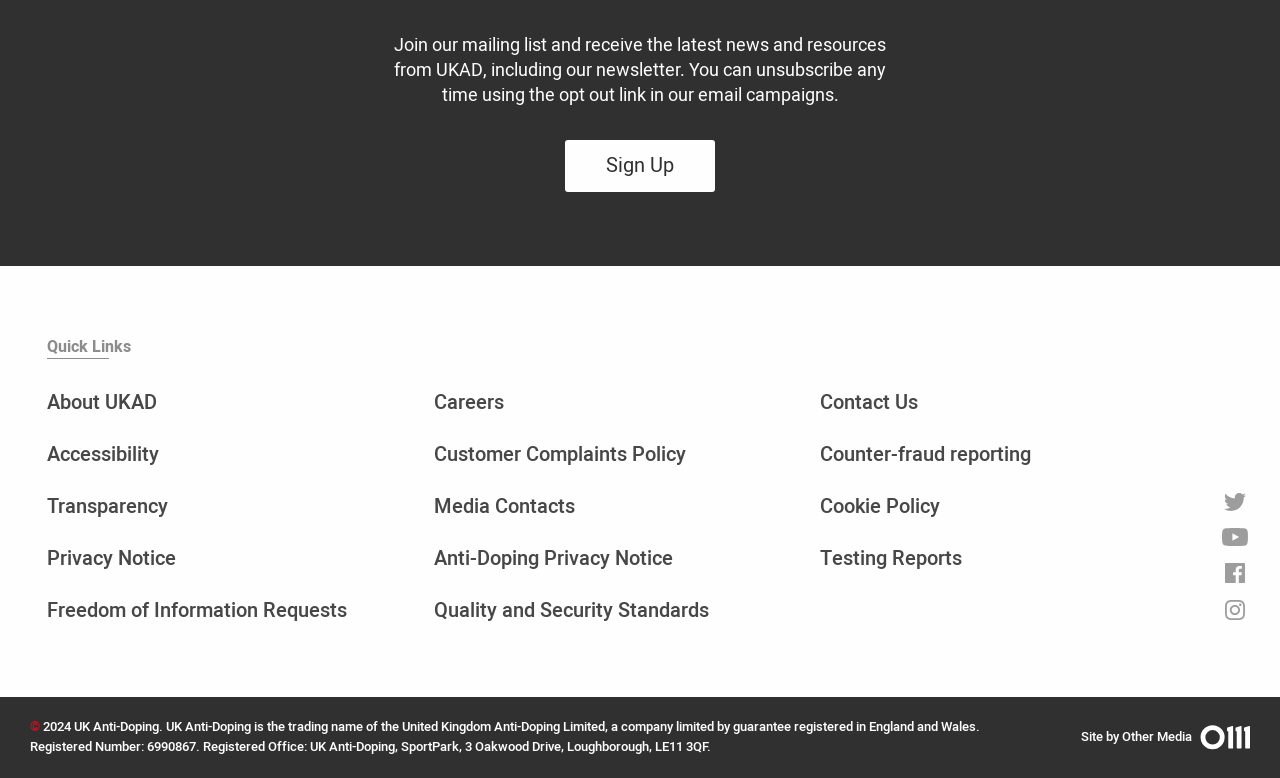Please examine the image and provide a detailed answer to the question: What is the copyright year mentioned in the footer?

The footer of the webpage mentions '© 2024 UK Anti-Doping.' This indicates that the copyright year mentioned in the footer is 2024.